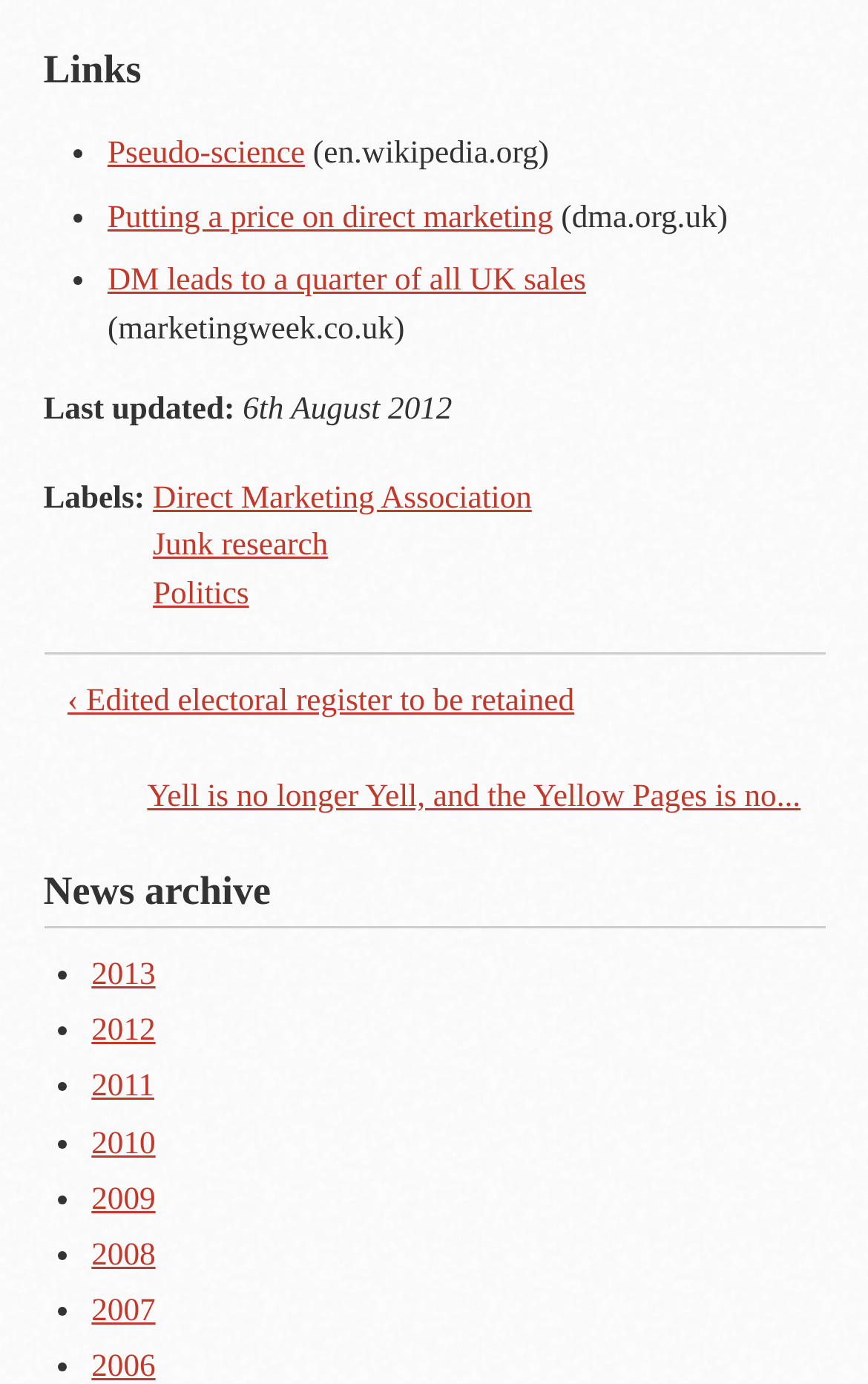Please specify the bounding box coordinates of the region to click in order to perform the following instruction: "Select '2012'".

[0.105, 0.732, 0.179, 0.758]